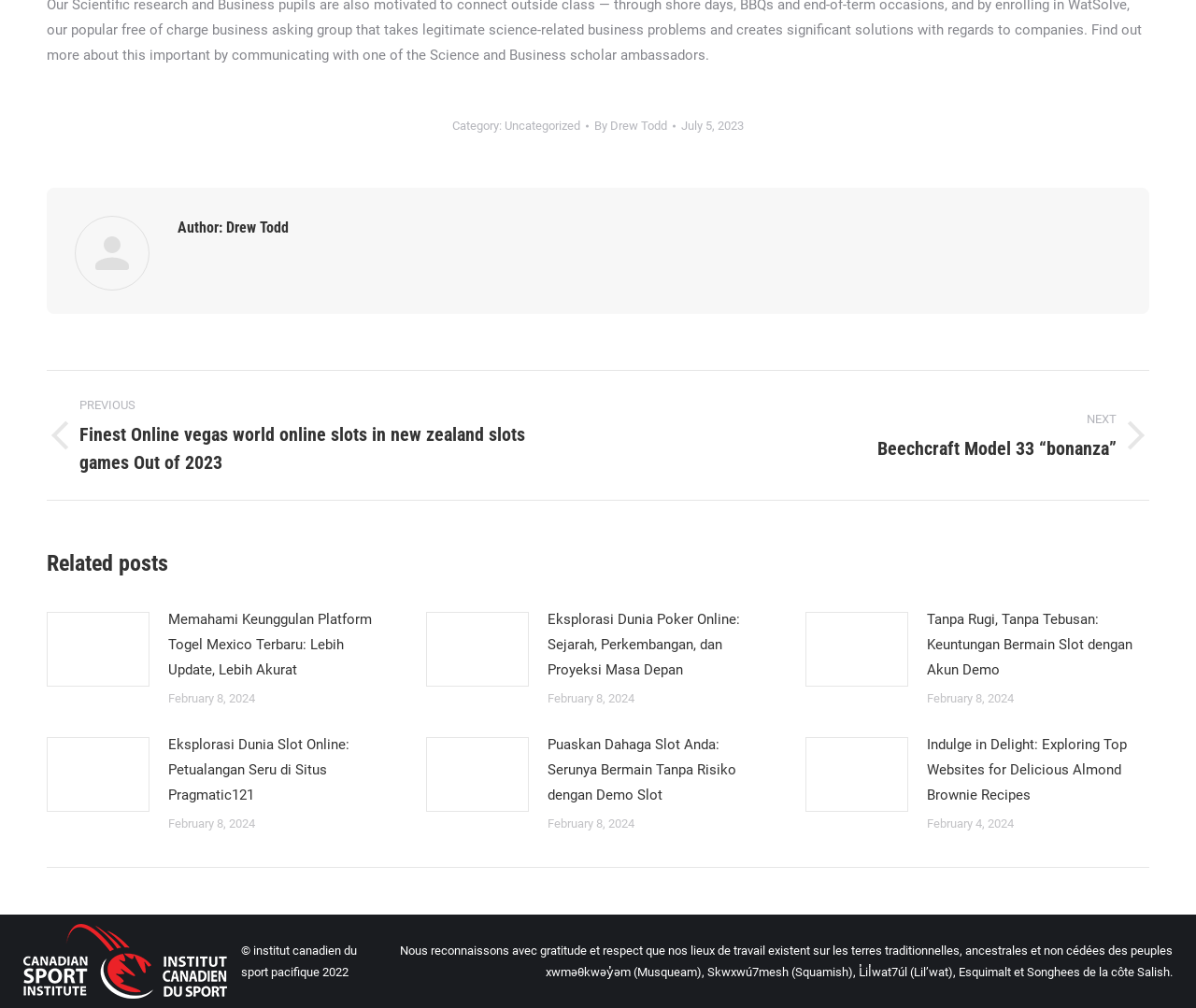Using the format (top-left x, top-left y, bottom-right x, bottom-right y), and given the element description, identify the bounding box coordinates within the screenshot: NextNext post:Beechcraft Model 33 “bonanza”

[0.523, 0.391, 0.961, 0.473]